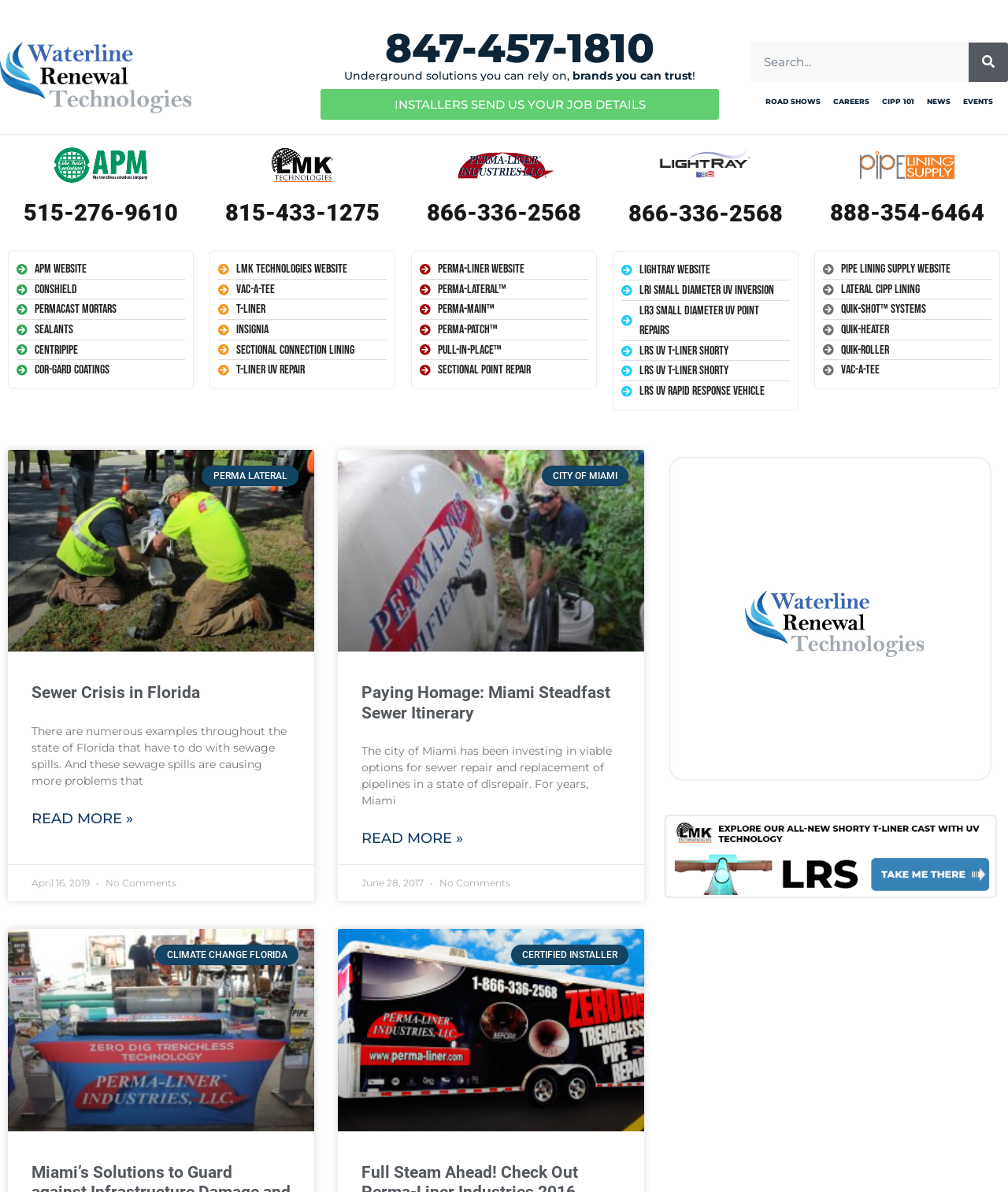What is the topic of the article with the image 'perma-liner'?
Respond to the question with a well-detailed and thorough answer.

I found the topic of the article by looking at the image element with the text 'perma-liner' and inferred that the topic is related to 'Perma-Liner'.